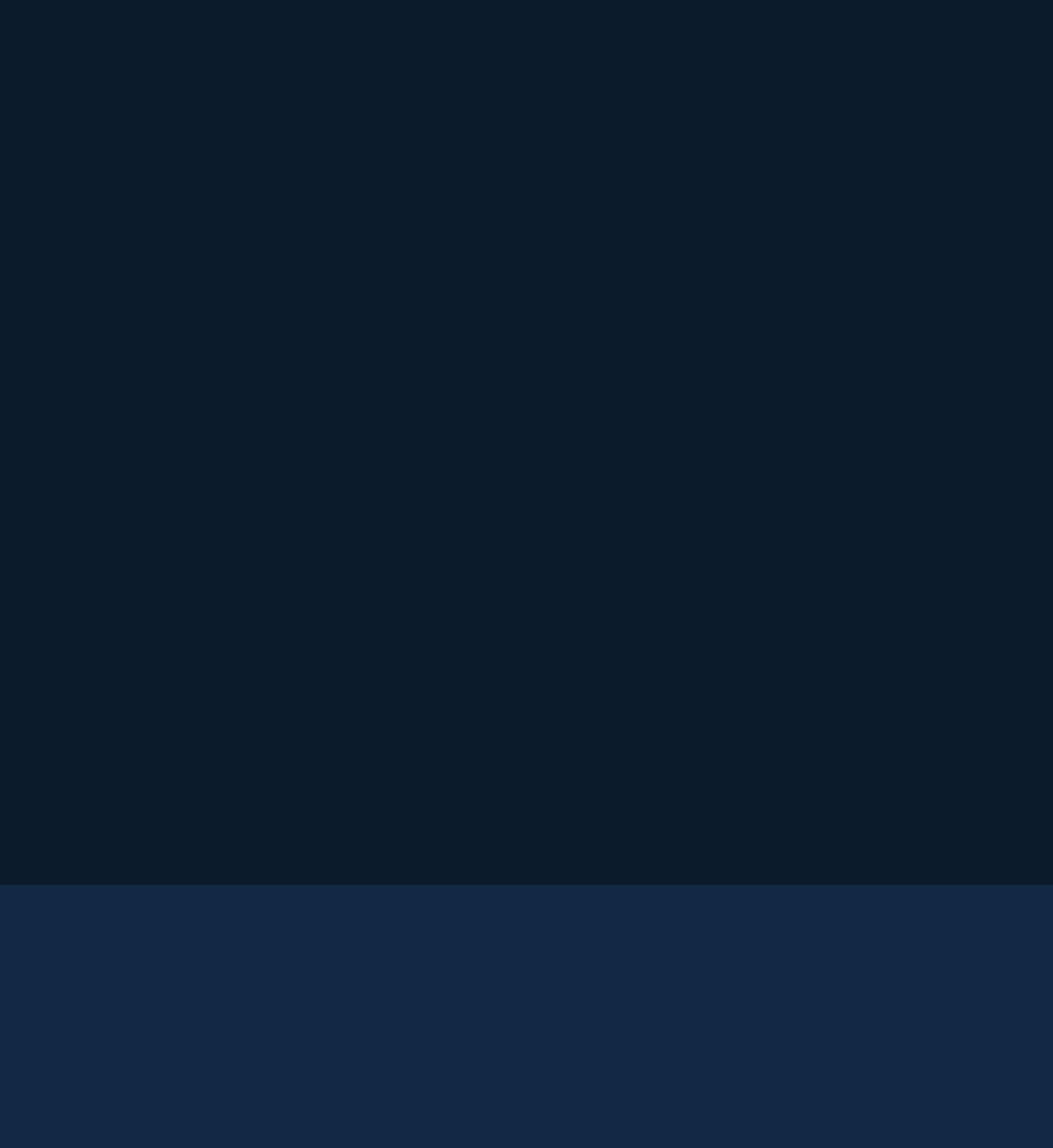What is the main office location?
We need a detailed and exhaustive answer to the question. Please elaborate.

The main office location can be found by looking at the first location listed, which is 'SANDY' with the address '9980 S. 300 W, Suite 400, Sandy, UT 84070'.